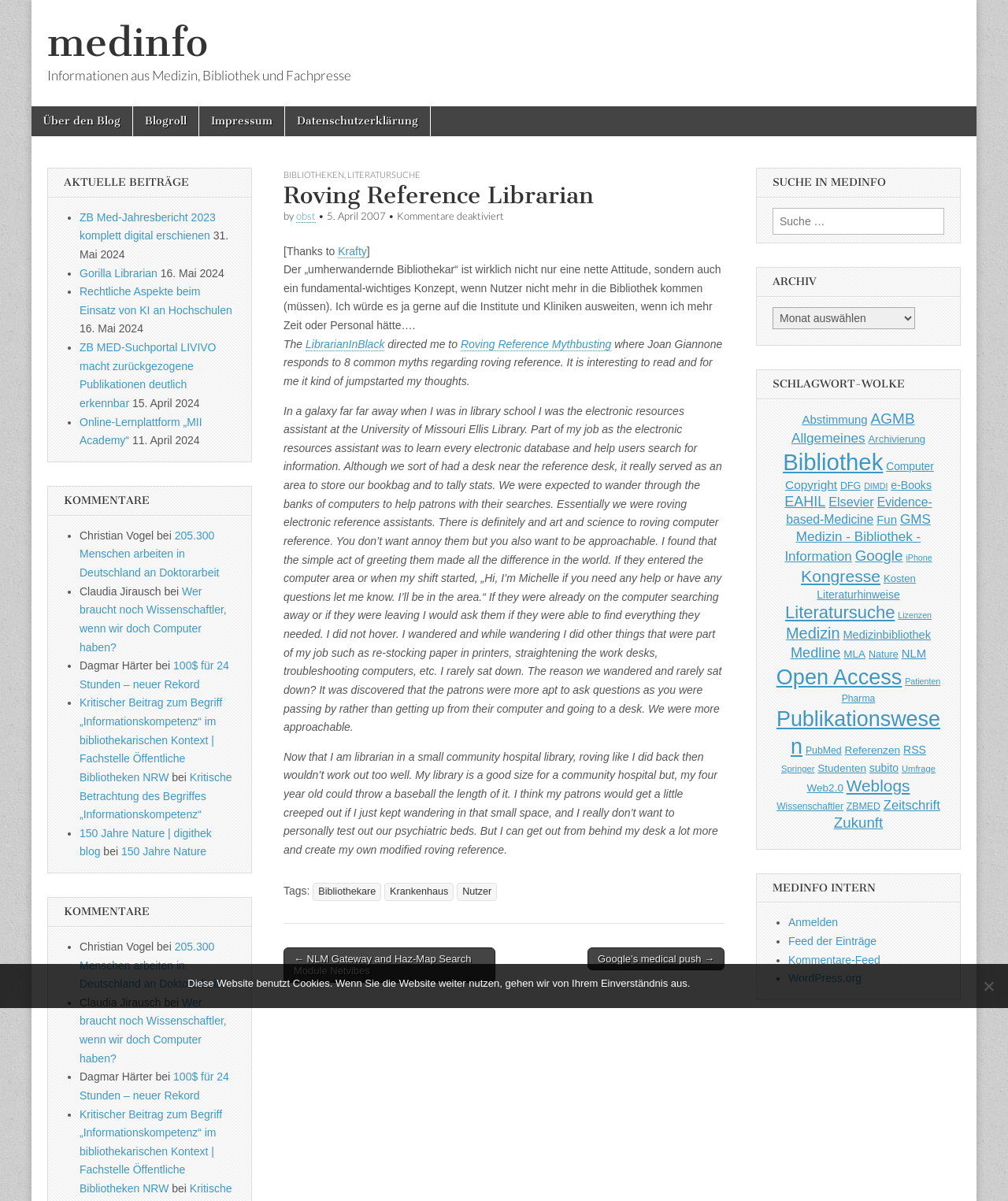What is the name of the blog?
Examine the webpage screenshot and provide an in-depth answer to the question.

I found the answer by looking at the heading element with the text 'Roving Reference Librarian' which is located at the top of the webpage.